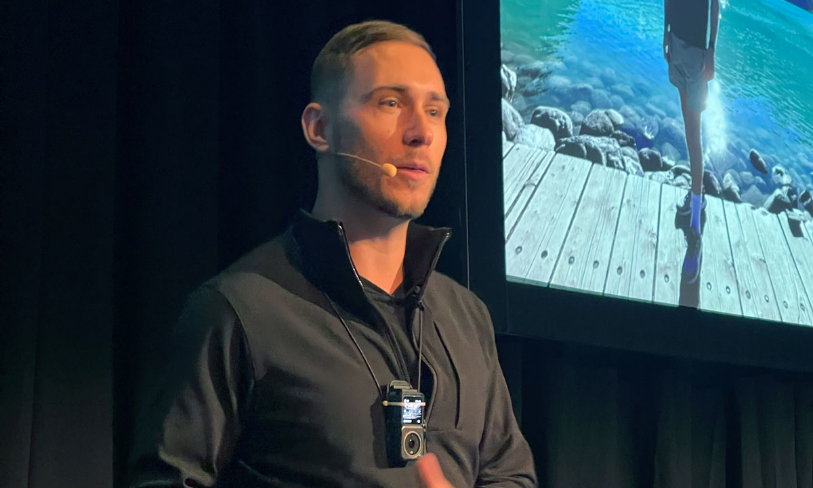Please answer the following question using a single word or phrase: 
What is Lee Jeyes' former role?

Head of Innovation at Walmart Canada